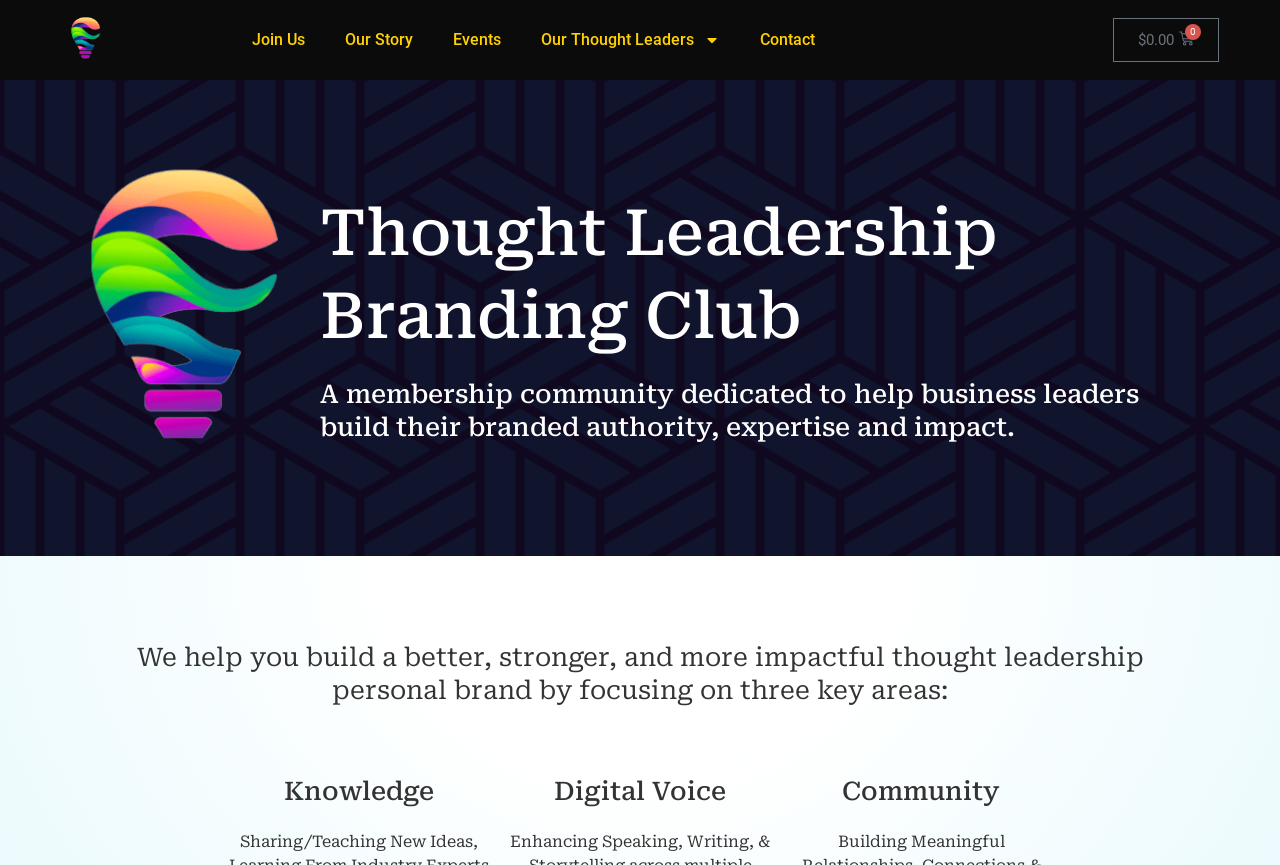Detail the features and information presented on the webpage.

The webpage is about the Thought Leadership Branding Club, a membership community dedicated to helping business leaders build their branded authority, expertise, and impact. At the top, there are several links, including "Join Us", "Our Story", "Events", "Our Thought Leaders", and "Contact", which are positioned horizontally and evenly spaced. The "Our Thought Leaders" link has a dropdown menu and is accompanied by a small image.

Below the links, there is a prominent heading that reads "Thought Leadership Branding Club" followed by a subheading that explains the community's purpose. Further down, there is a paragraph of text that outlines the three key areas the community focuses on to help build a better thought leadership personal brand.

The webpage also features three columns, each with a heading: "Knowledge", "Digital Voice", and "Community". These columns are positioned at the bottom of the page and are evenly spaced.

In the top-right corner, there is a link that displays the current cart total, "$0.00 0 Cart", accompanied by a small image.